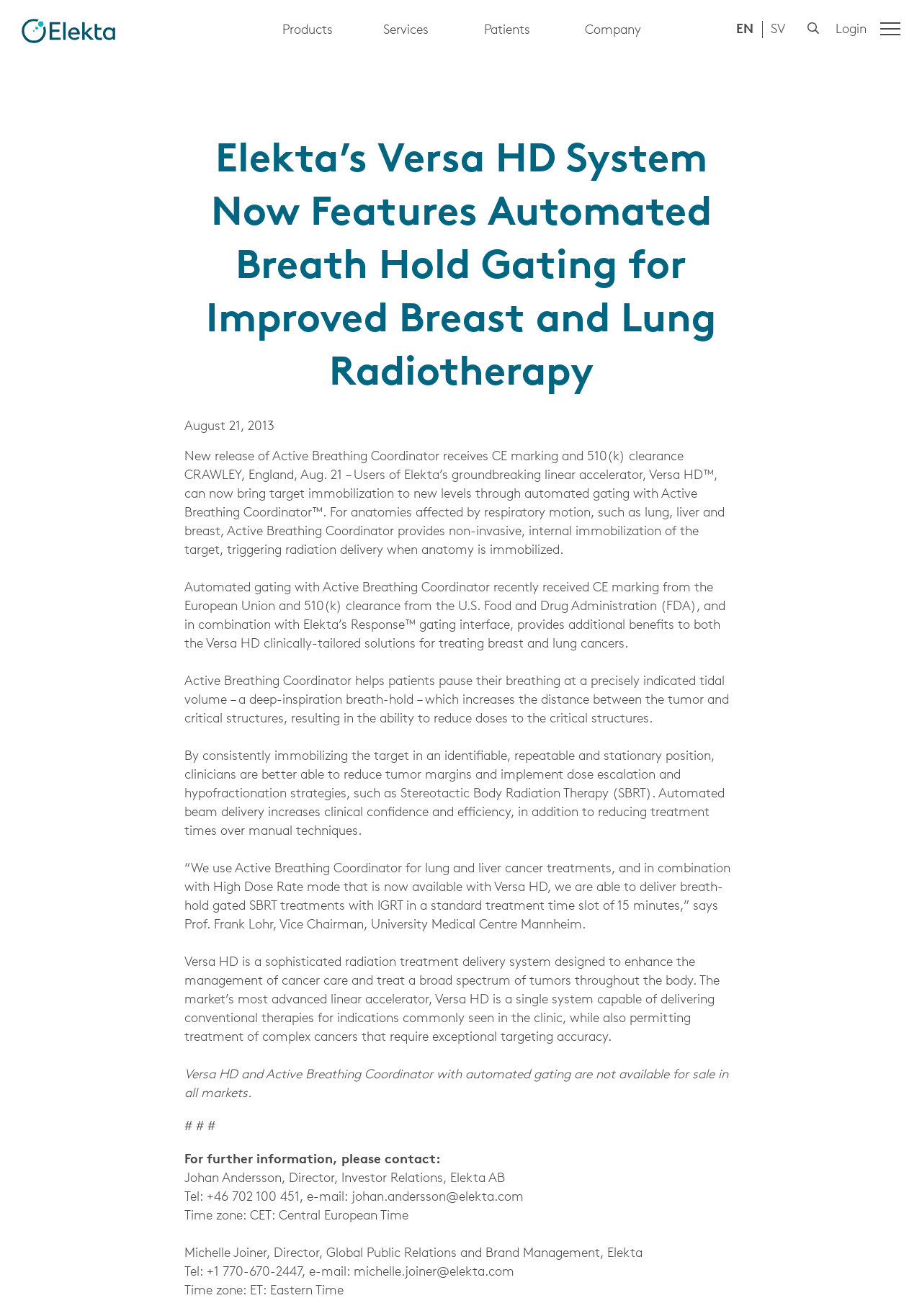Respond with a single word or phrase:
What is the name of the system that features automated breath hold gating?

Versa HD System